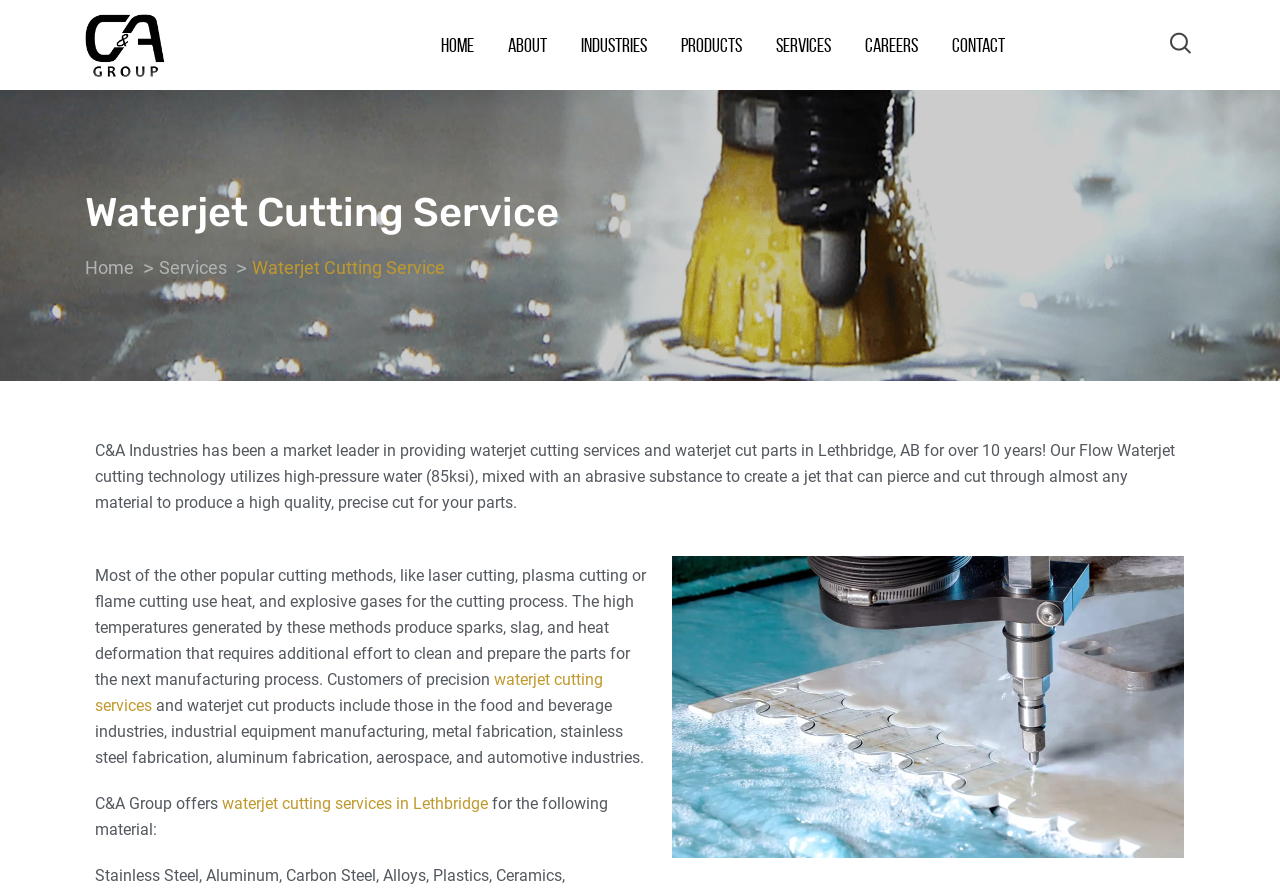Give a full account of the webpage's elements and their arrangement.

The webpage is about C&A Industries, a market leader in providing waterjet cutting services and waterjet cut parts in Lethbridge, AB. At the top left, there is a logo image with a link to the homepage, accompanied by a navigation menu with links to various sections such as "HOME", "ABOUT", "INDUSTRIES", "PRODUCTS", "SERVICES", "CAREERS", and "CONTACT". 

Below the navigation menu, there is a search bar with a magnifying glass icon. On the top right, there is a heading "Waterjet Cutting Service" followed by a breadcrumbs navigation section, which includes links to "Home" and "Services" and a static text "Waterjet Cutting Service".

The main content of the webpage is divided into several paragraphs. The first paragraph describes C&A Industries' experience and expertise in waterjet cutting services, highlighting the benefits of their Flow Waterjet cutting technology. The second paragraph compares waterjet cutting with other popular cutting methods, such as laser cutting, plasma cutting, and flame cutting, emphasizing the advantages of waterjet cutting. 

The third paragraph lists the industries that C&A Industries serves, including food and beverage, industrial equipment manufacturing, metal fabrication, and aerospace, among others. The fourth paragraph mentions that C&A Group offers waterjet cutting services in Lethbridge for various materials.